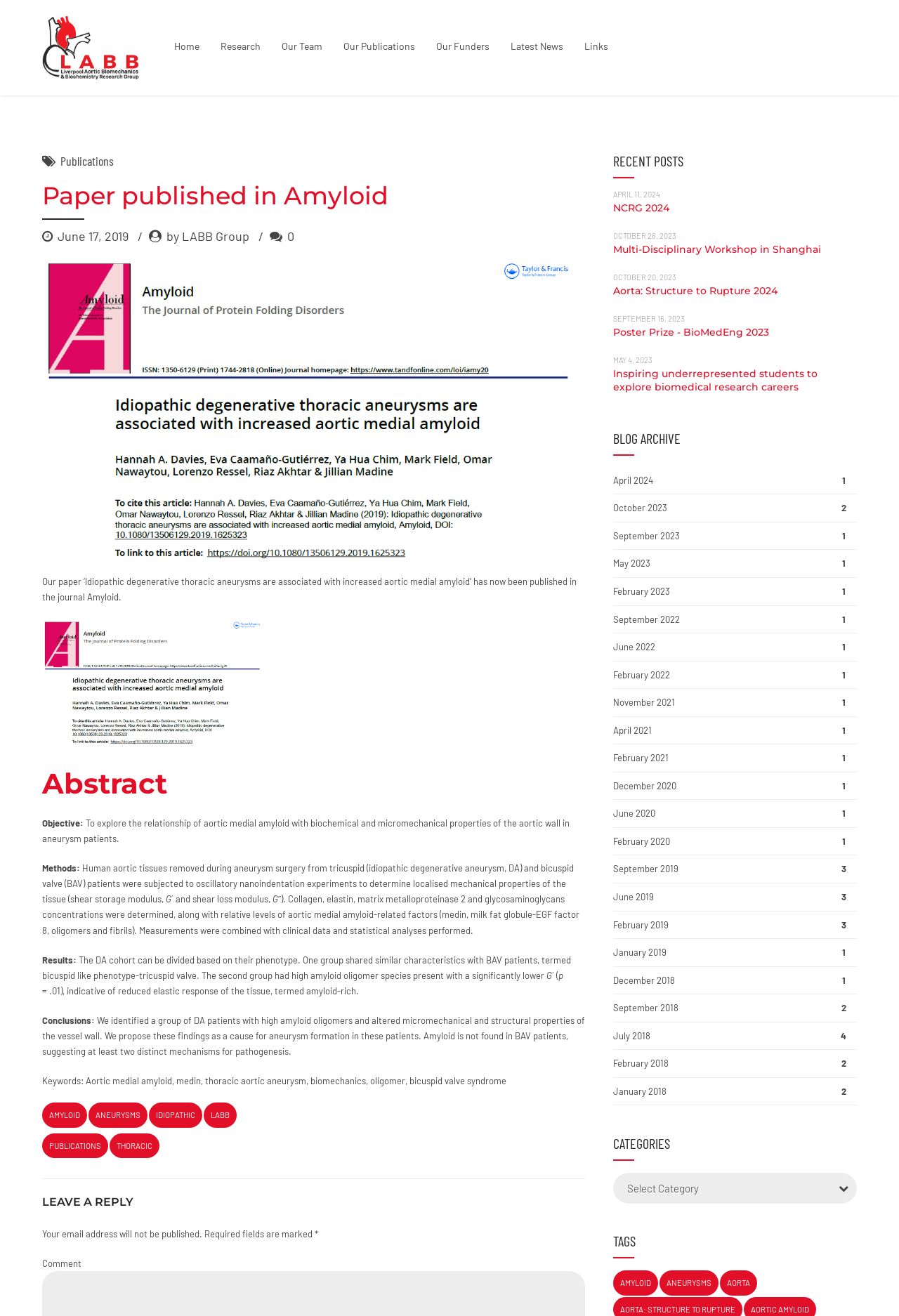Identify the bounding box coordinates of the region that needs to be clicked to carry out this instruction: "View the 'Paper published in Amyloid' article". Provide these coordinates as four float numbers ranging from 0 to 1, i.e., [left, top, right, bottom].

[0.047, 0.115, 0.651, 0.895]